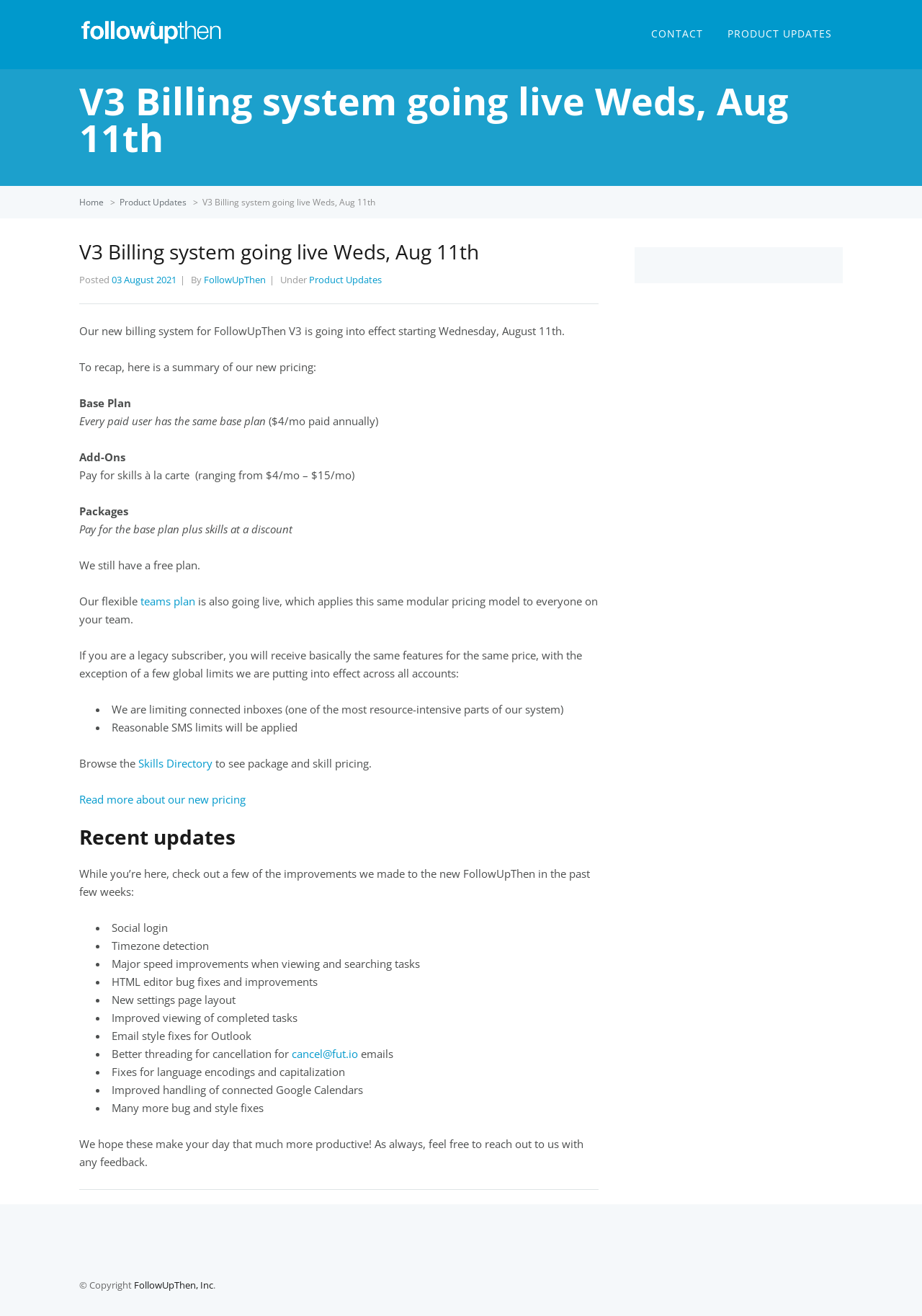Can you find and provide the main heading text of this webpage?

V3 Billing system going live Weds, Aug 11th